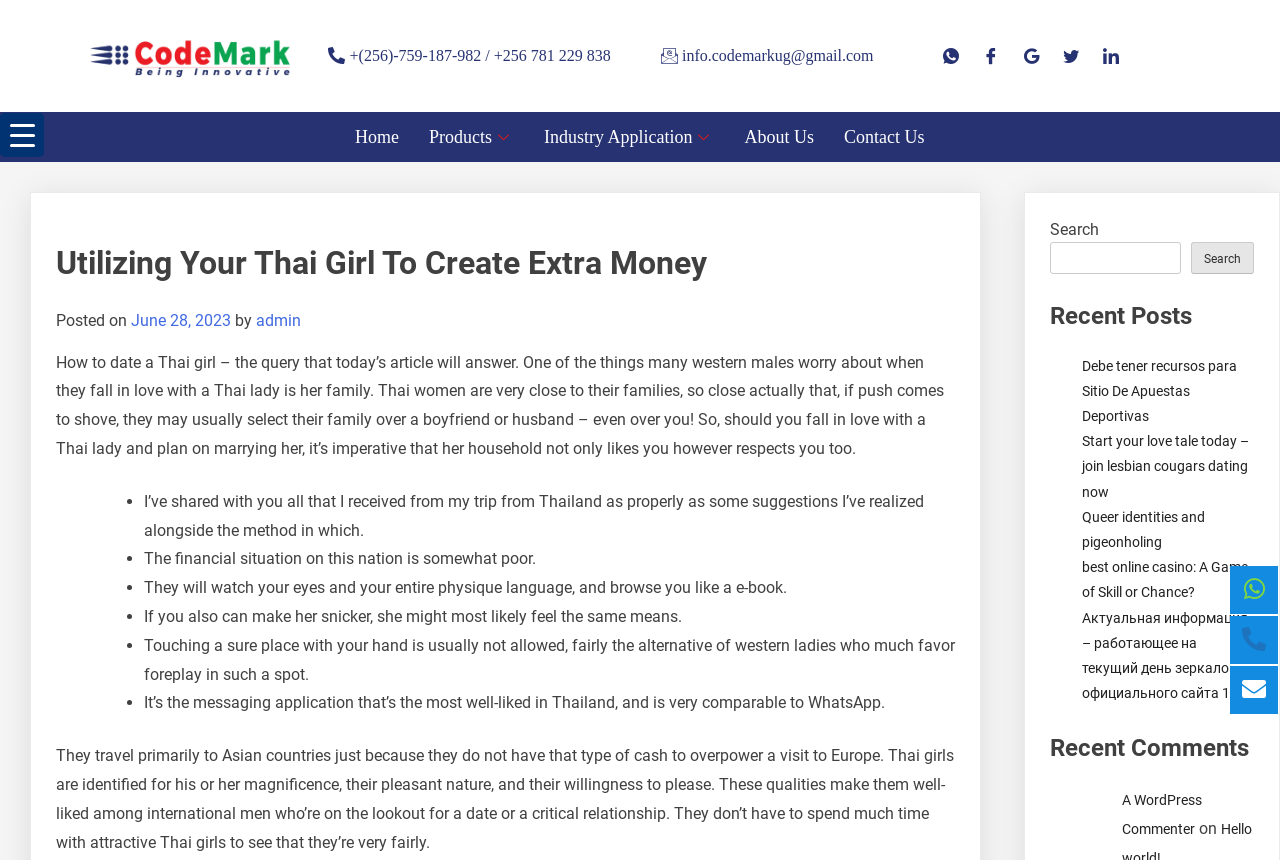Please find the bounding box coordinates of the element that needs to be clicked to perform the following instruction: "Click the menu trigger button". The bounding box coordinates should be four float numbers between 0 and 1, represented as [left, top, right, bottom].

[0.0, 0.131, 0.034, 0.183]